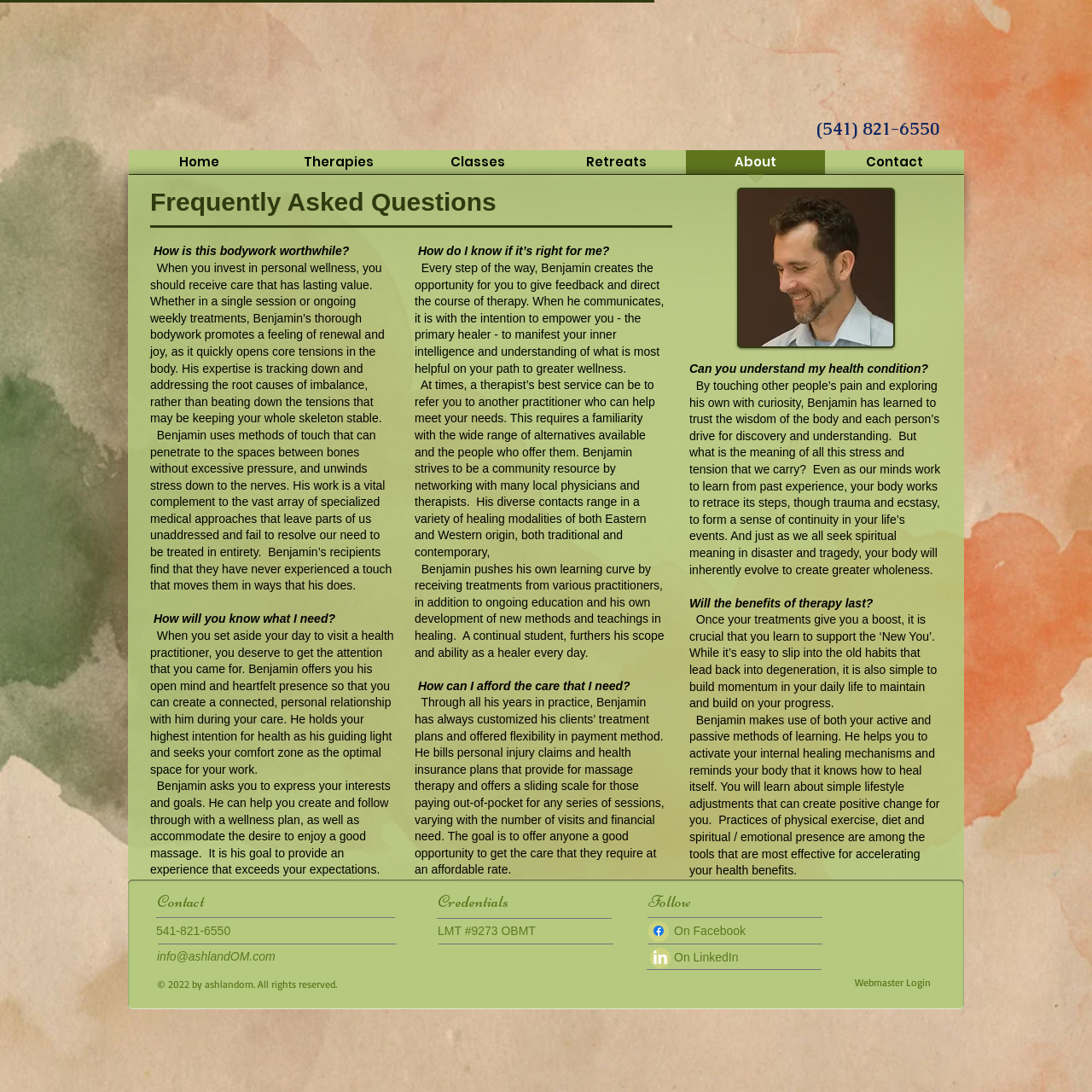Answer briefly with one word or phrase:
What is the focus of Benjamin's work?

Personal wellness